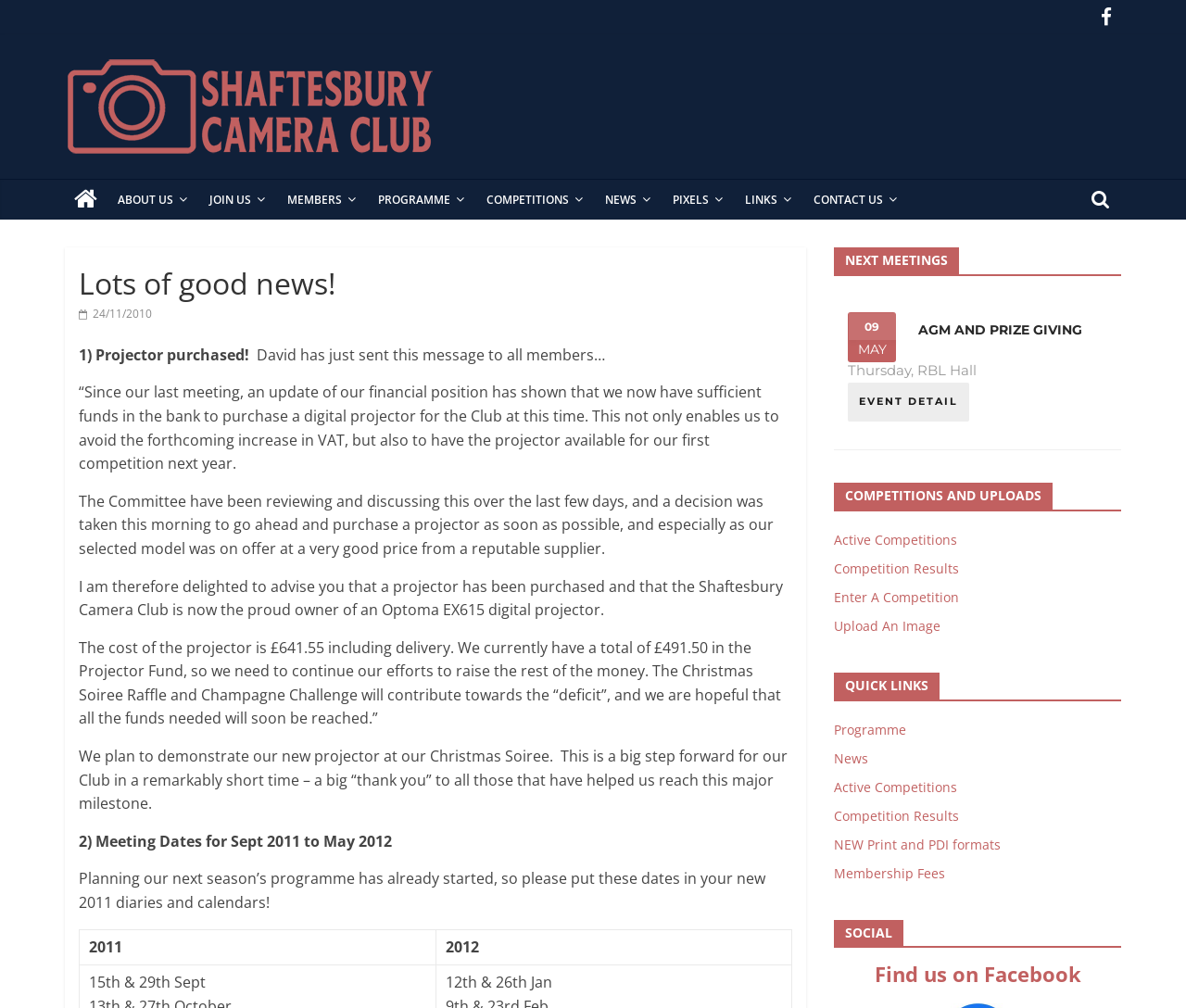Identify the bounding box coordinates of the element that should be clicked to fulfill this task: "View the NEWS page". The coordinates should be provided as four float numbers between 0 and 1, i.e., [left, top, right, bottom].

[0.501, 0.179, 0.558, 0.218]